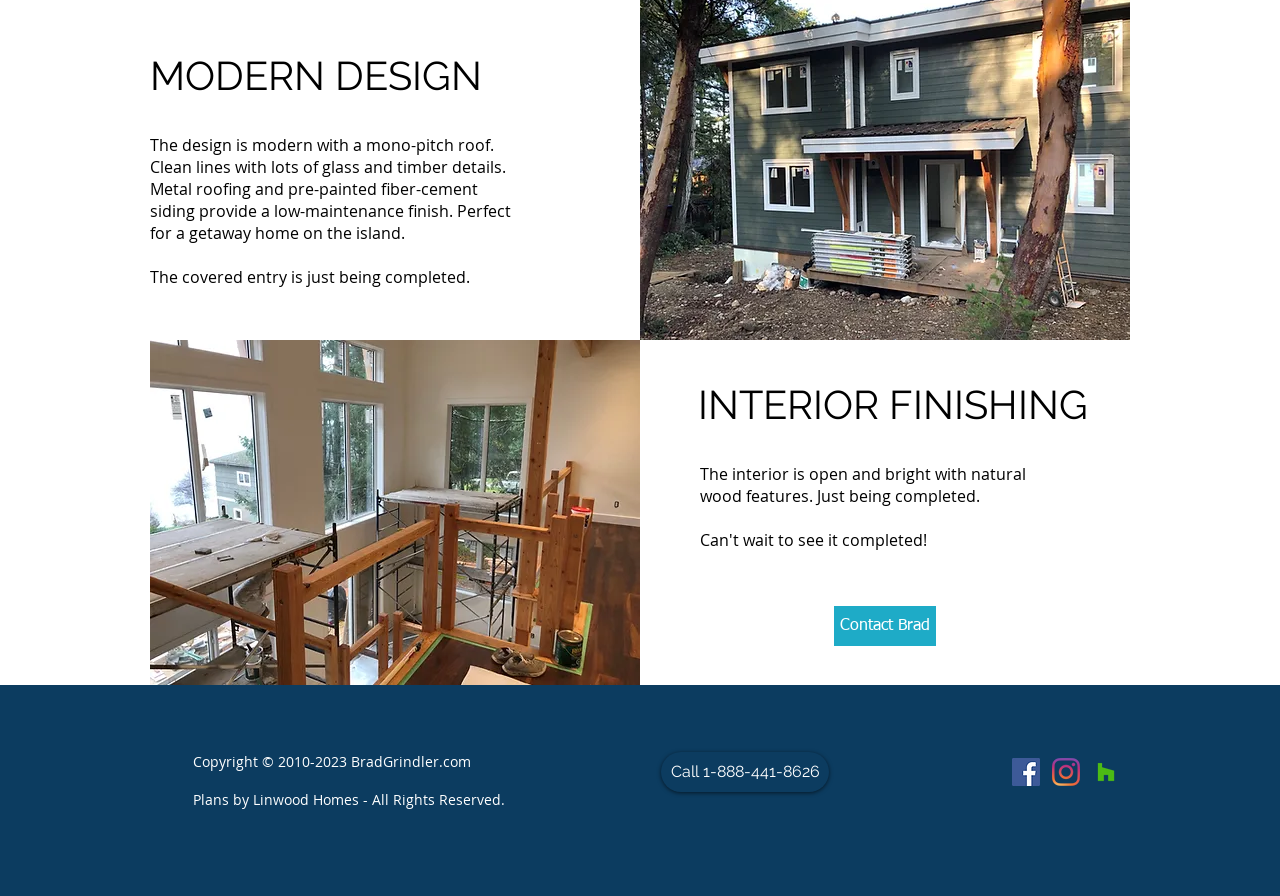Find the bounding box coordinates for the HTML element described in this sentence: "aria-label="Instagram"". Provide the coordinates as four float numbers between 0 and 1, in the format [left, top, right, bottom].

[0.822, 0.846, 0.844, 0.877]